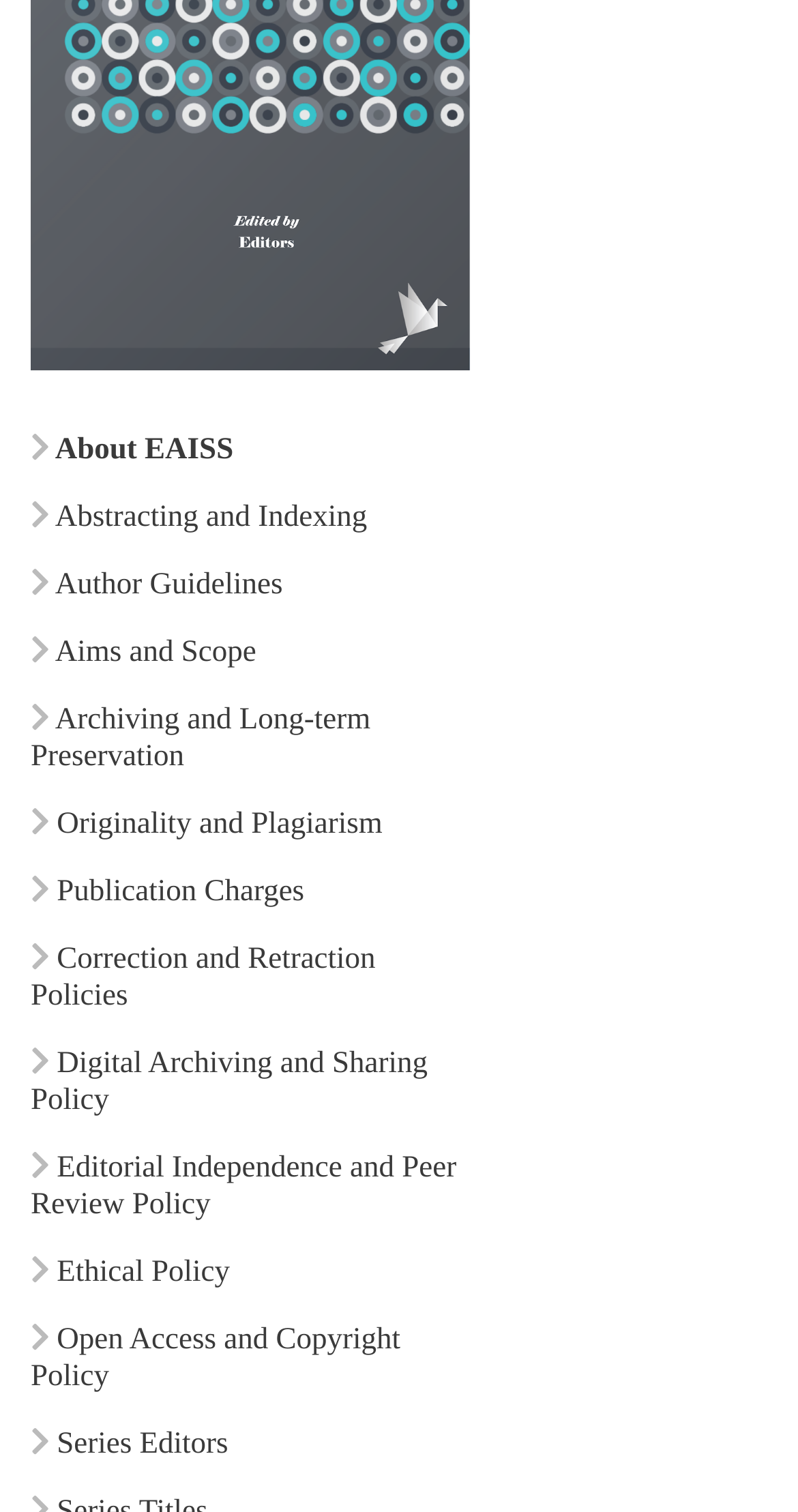Are there any links related to publication on the webpage?
Give a single word or phrase as your answer by examining the image.

Yes